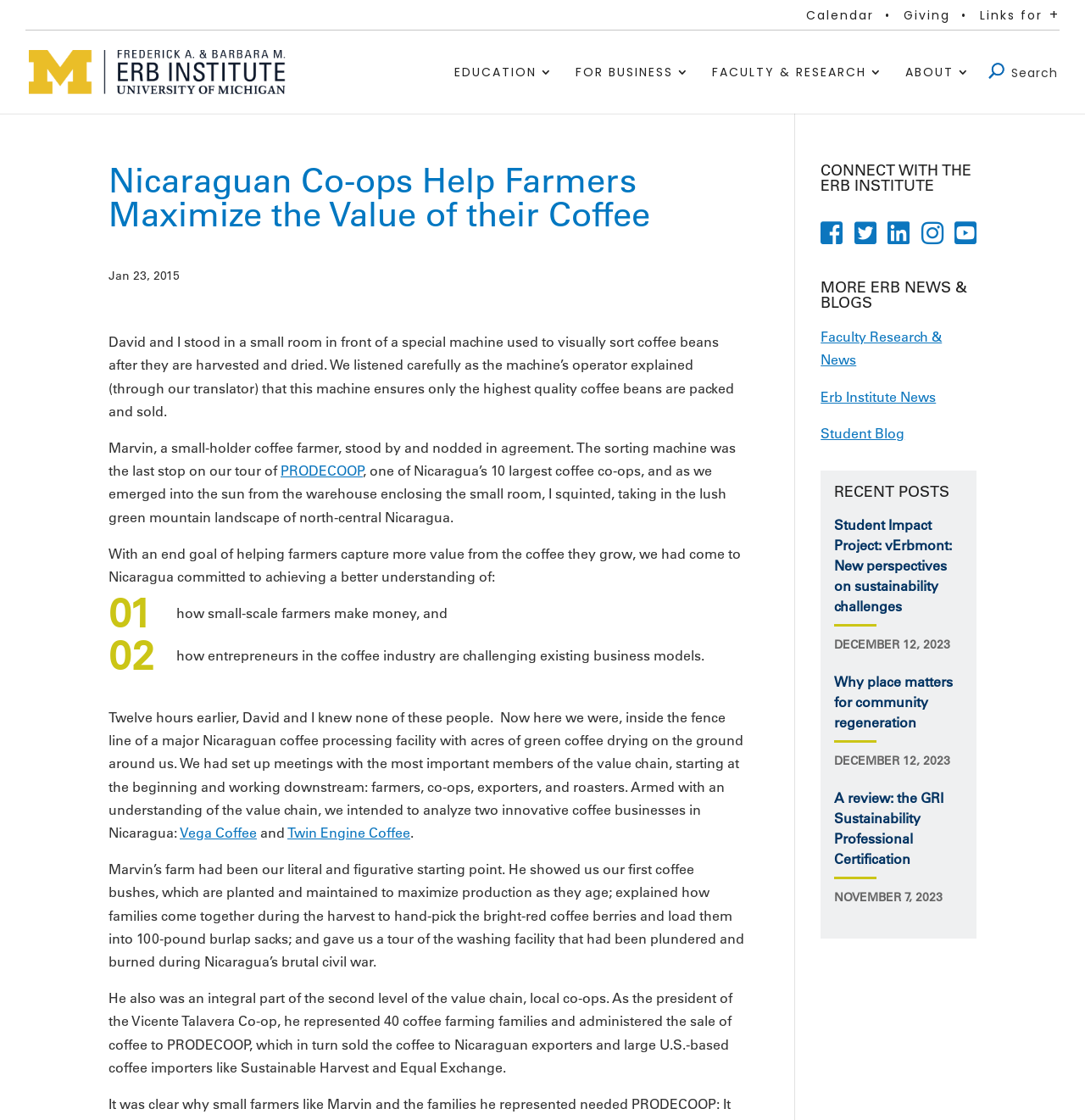What is the name of the institute at the University of Michigan?
Provide a short answer using one word or a brief phrase based on the image.

Erb Institute